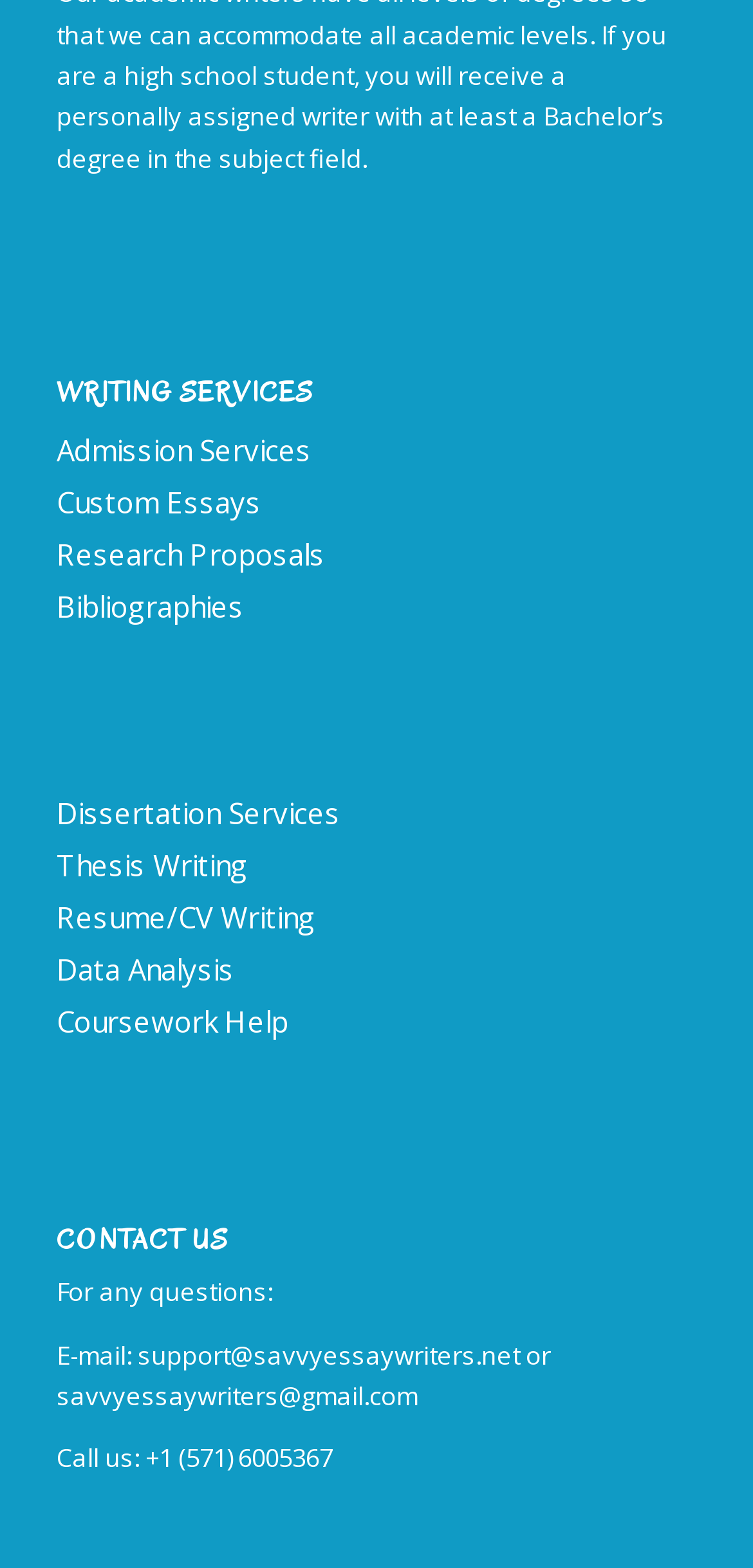Find the bounding box coordinates of the element's region that should be clicked in order to follow the given instruction: "Contact us through E-mail". The coordinates should consist of four float numbers between 0 and 1, i.e., [left, top, right, bottom].

[0.075, 0.853, 0.183, 0.875]